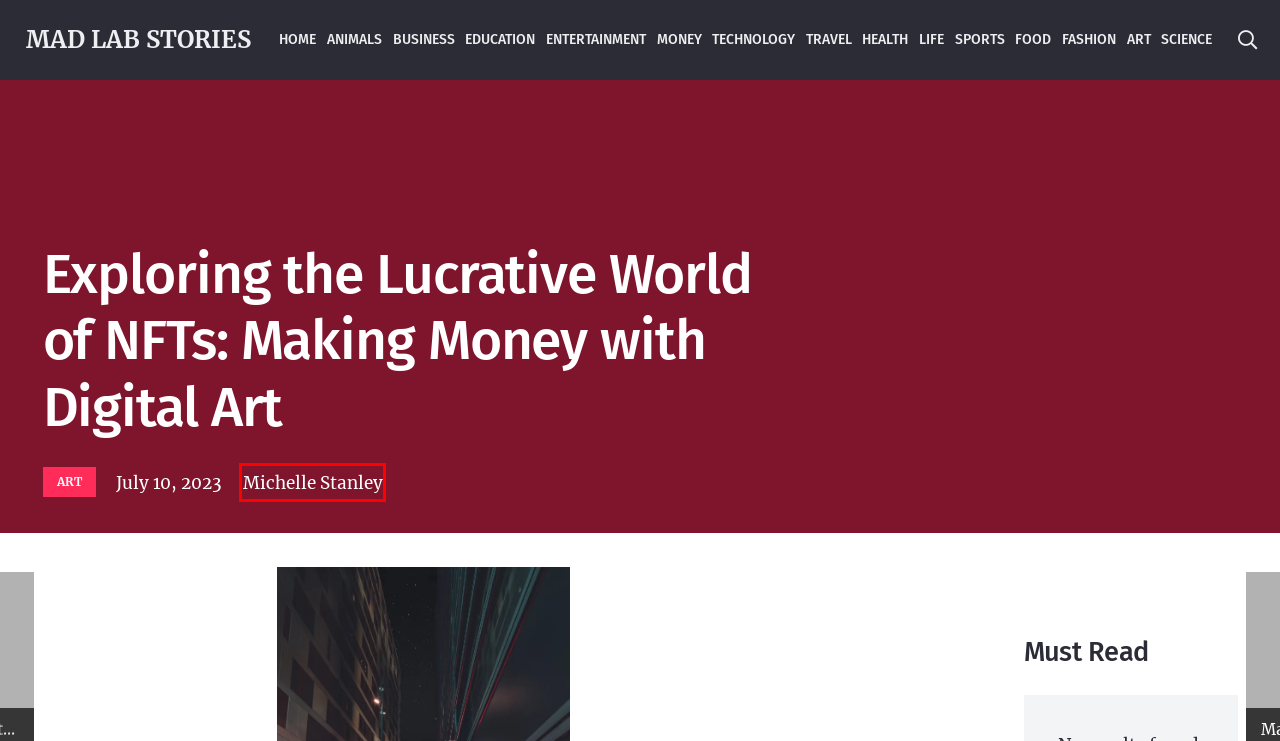Analyze the webpage screenshot with a red bounding box highlighting a UI element. Select the description that best matches the new webpage after clicking the highlighted element. Here are the options:
A. MONEY Archives - Mad Lab Stories
B. Michelle Stanley, Author at Mad Lab Stories
C. FOOD Archives - Mad Lab Stories
D. HEALTH Archives - Mad Lab Stories
E. ENTERTAINMENT Archives - Mad Lab Stories
F. FASHION Archives - Mad Lab Stories
G. EDUCATION Archives - Mad Lab Stories
H. home - Mad Lab Stories

B